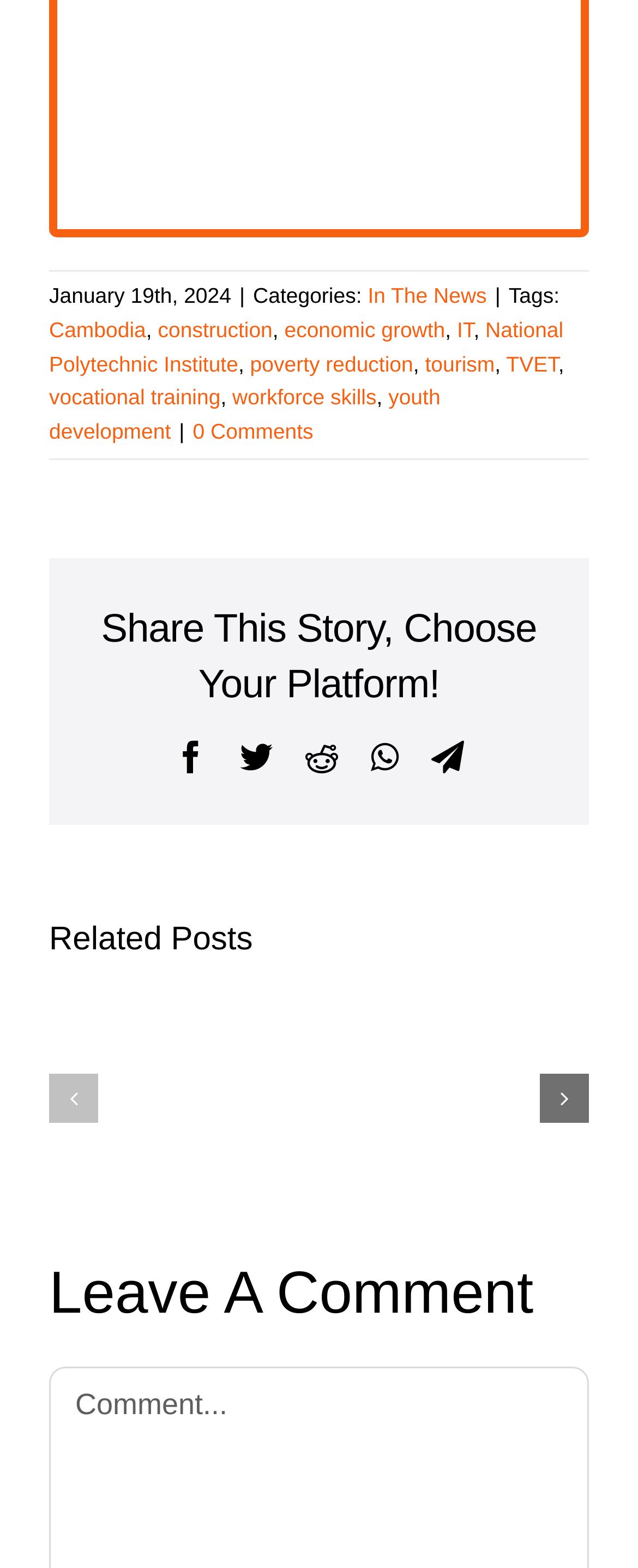Determine the bounding box coordinates of the clickable element necessary to fulfill the instruction: "Read the 'Rising Awareness of Autism in Cambodia: Challenges and Opportunities' article". Provide the coordinates as four float numbers within the 0 to 1 range, i.e., [left, top, right, bottom].

[0.077, 0.649, 0.438, 0.731]